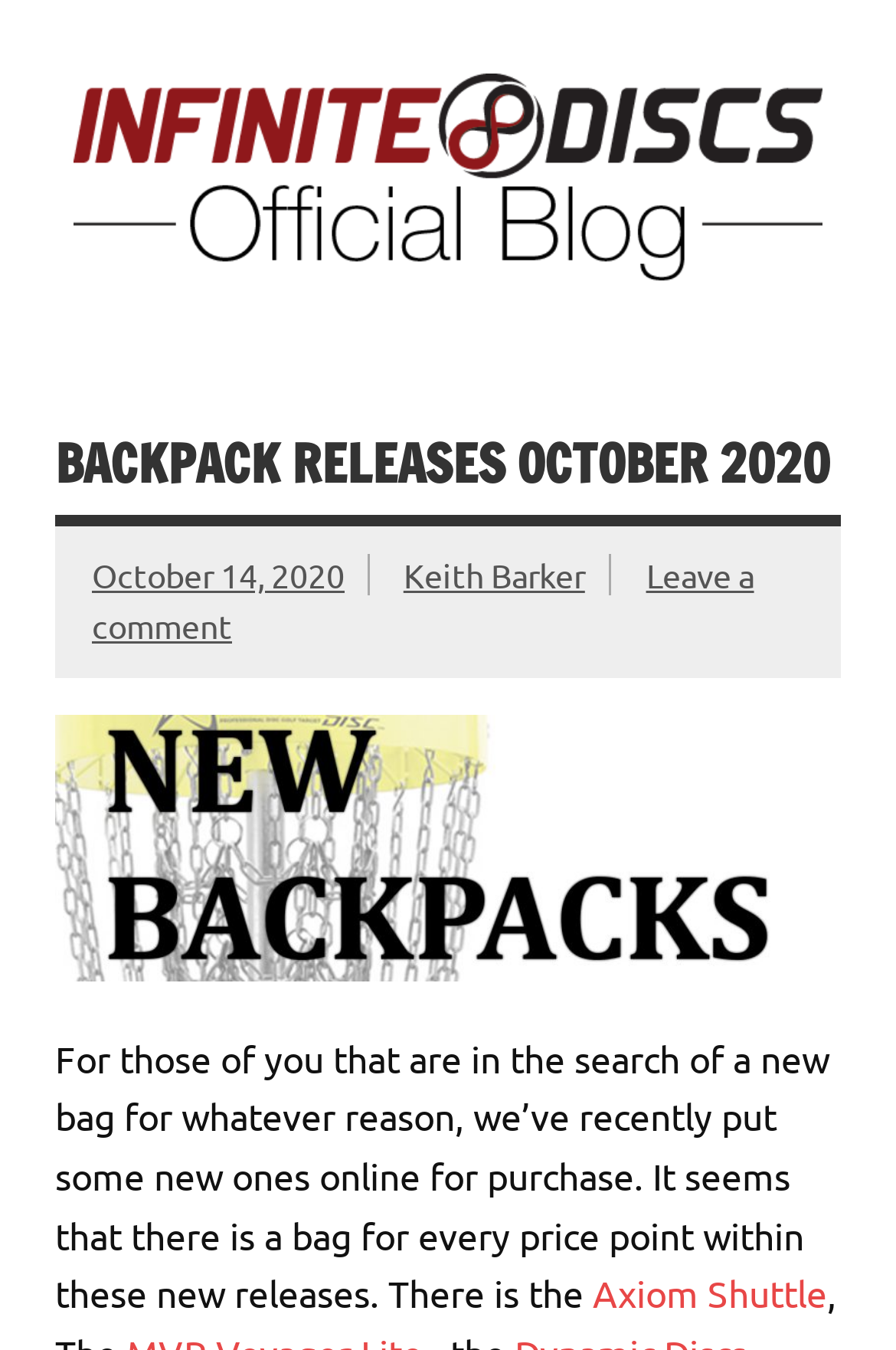Find the bounding box coordinates for the UI element that matches this description: "parent_node: Infinite Discs Blog".

[0.082, 0.051, 0.979, 0.085]